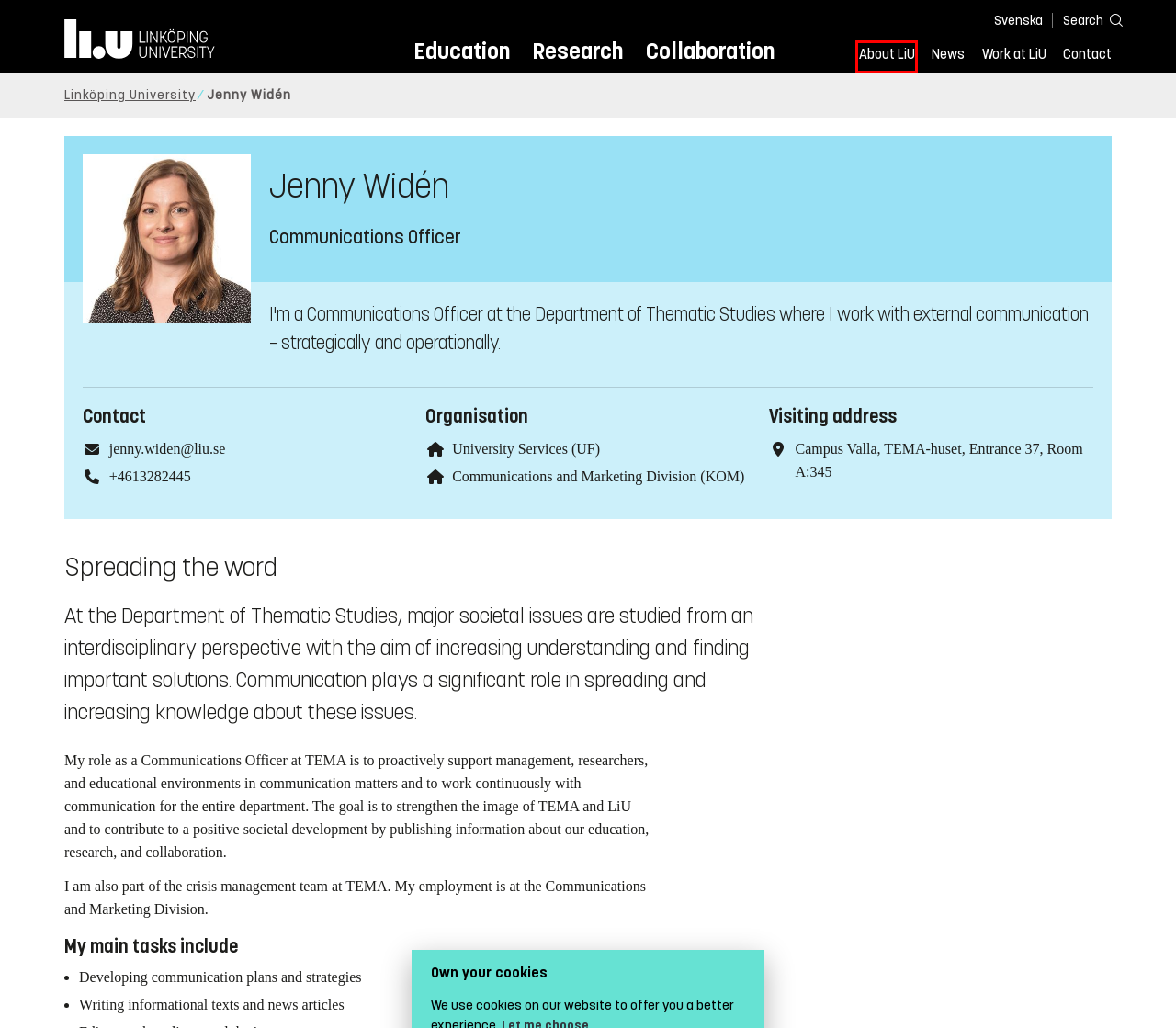After examining the screenshot of a webpage with a red bounding box, choose the most accurate webpage description that corresponds to the new page after clicking the element inside the red box. Here are the candidates:
A. Work at LiU - Linköping University
B. Contact LiU - Linköping University
C. Jenny Widén - Linköpings universitet
D. Communications and Marketing Division (KOM) - Linköping University
E. News at Linköping University - Linköping University
F. Collaboration at Linköping University - Linköping University
G. About LiU - Linköping University
H. Linköping University start page - Linköping University

G